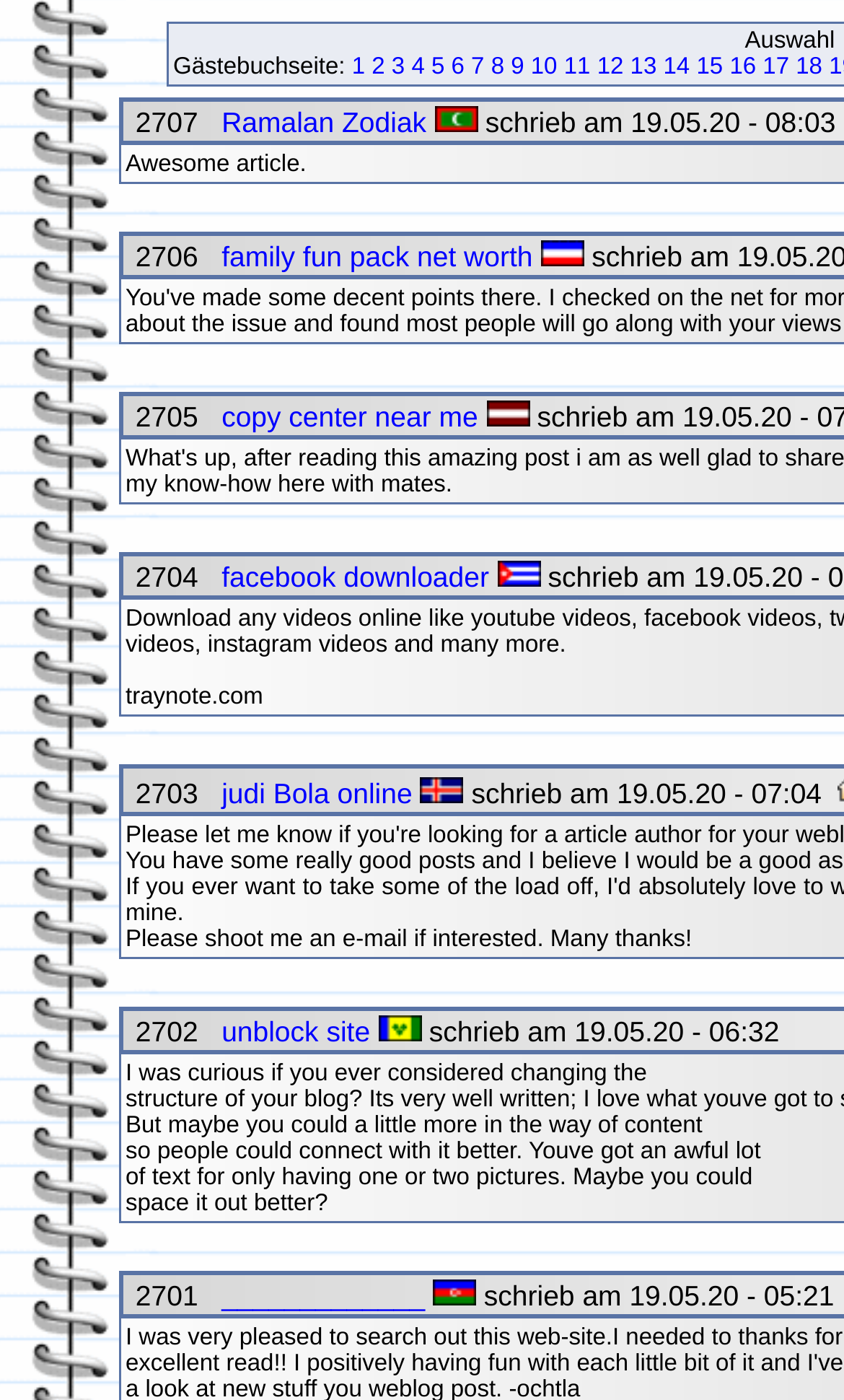Craft a detailed narrative of the webpage's structure and content.

This webpage appears to be a guestbook or feedback page, titled "Fliesen Valent Feedback". At the top, there is a static text "Auswahl Gästebuchseite:" followed by a series of 18 links, labeled from "1" to "18", which are likely pagination links.

Below the pagination links, there are multiple sections of content, each consisting of a static text with a date and time, a link, an image, and sometimes additional static text. These sections are arranged vertically, with each section positioned below the previous one.

The static texts with dates and times are likely comments or feedback from users, and the links and images accompanying them may be related to the content of the comments. The links have various labels, such as "Ramalan Zodiak", "family fun pack net worth", and "facebook downloader", which suggest that they may be related to different topics or websites.

There are 17 images on the page, each with a caption indicating the country of origin, such as "aus Maldives", "aus Yugoslavia", and "aus Azerbaijan". The images are positioned to the right of the corresponding links and static texts.

The webpage also contains several blocks of static text, which appear to be comments or feedback from users. These texts are positioned below each other, with some of them spanning multiple lines. The content of these texts varies, but they seem to be discussing topics such as articles, videos, and websites.